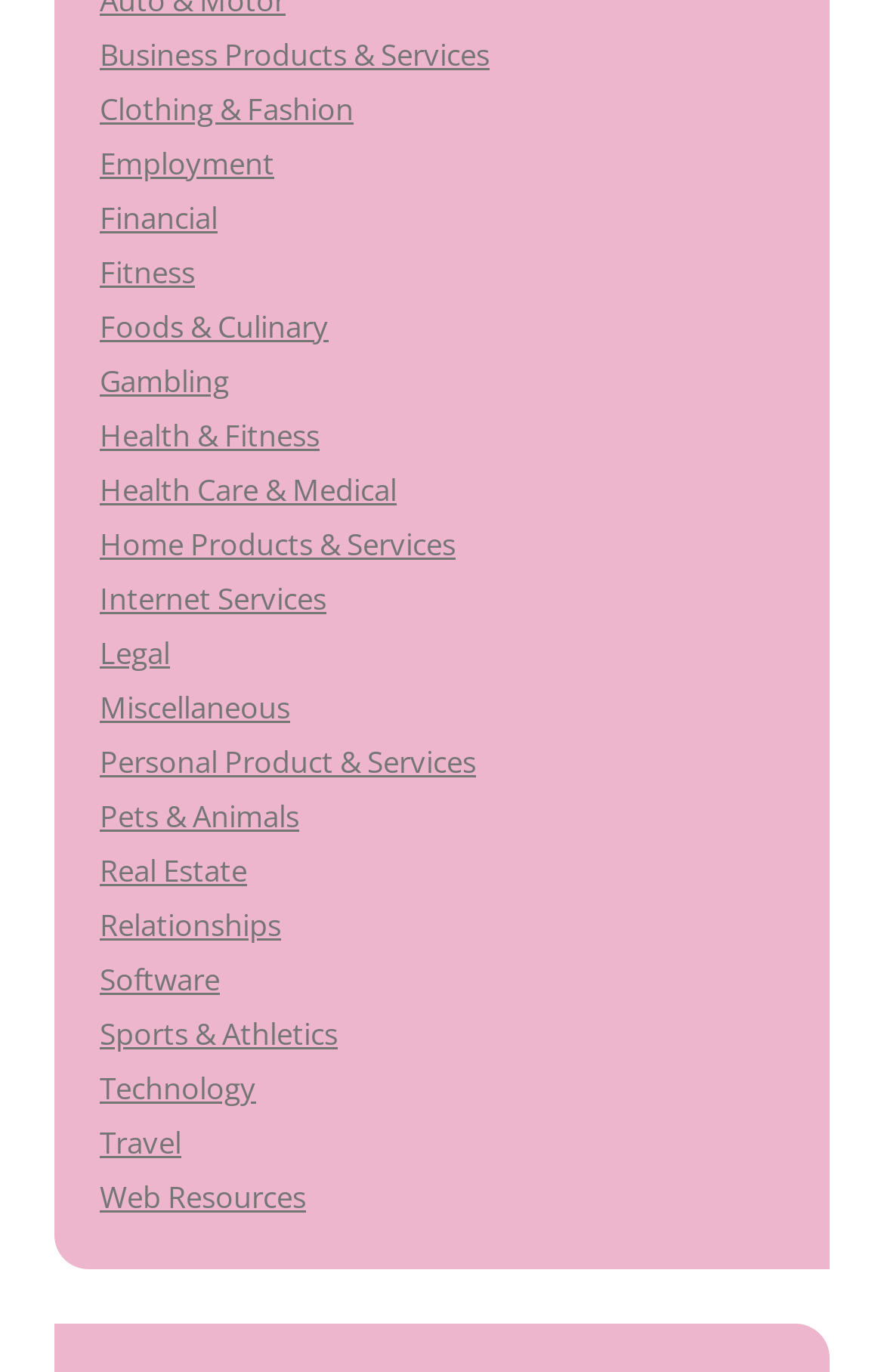Kindly determine the bounding box coordinates of the area that needs to be clicked to fulfill this instruction: "Learn about Internet Services".

[0.113, 0.421, 0.369, 0.451]